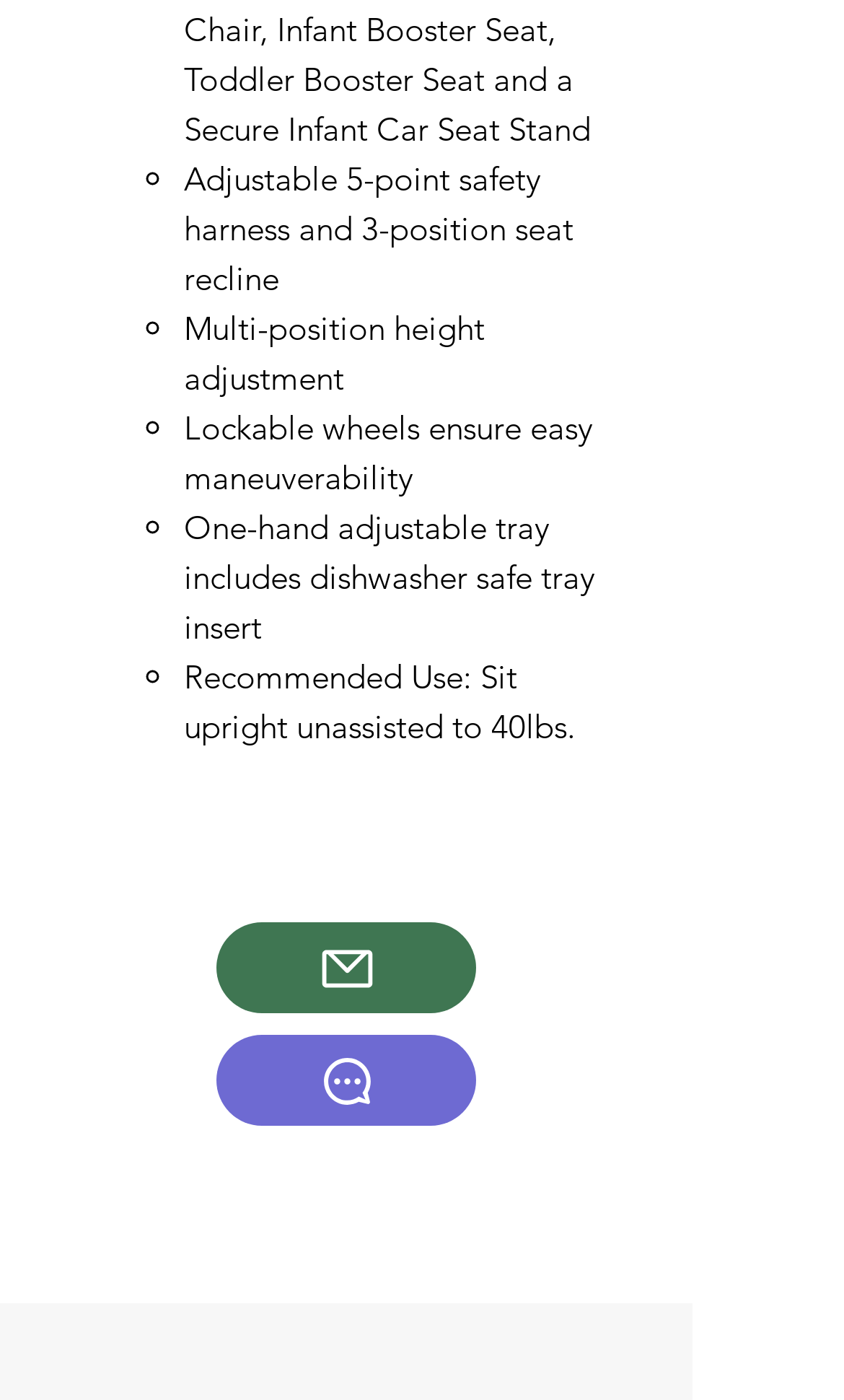What is the recommended use of the product?
Use the image to give a comprehensive and detailed response to the question.

According to the webpage, the recommended use of the product is for a child to sit upright unassisted up to 40 pounds.